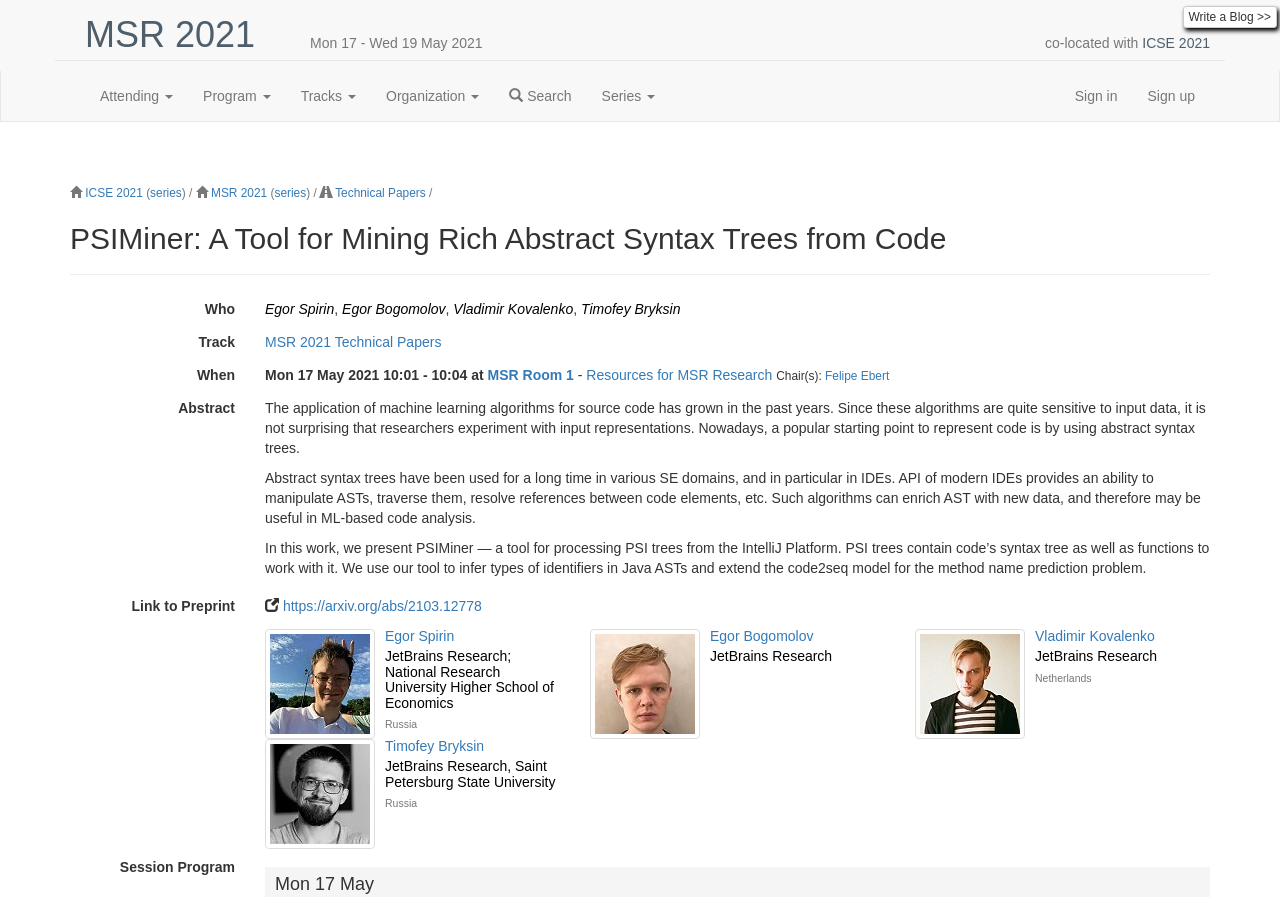Please respond in a single word or phrase: 
What is the date of the conference?

Mon 17 - Wed 19 May 2021